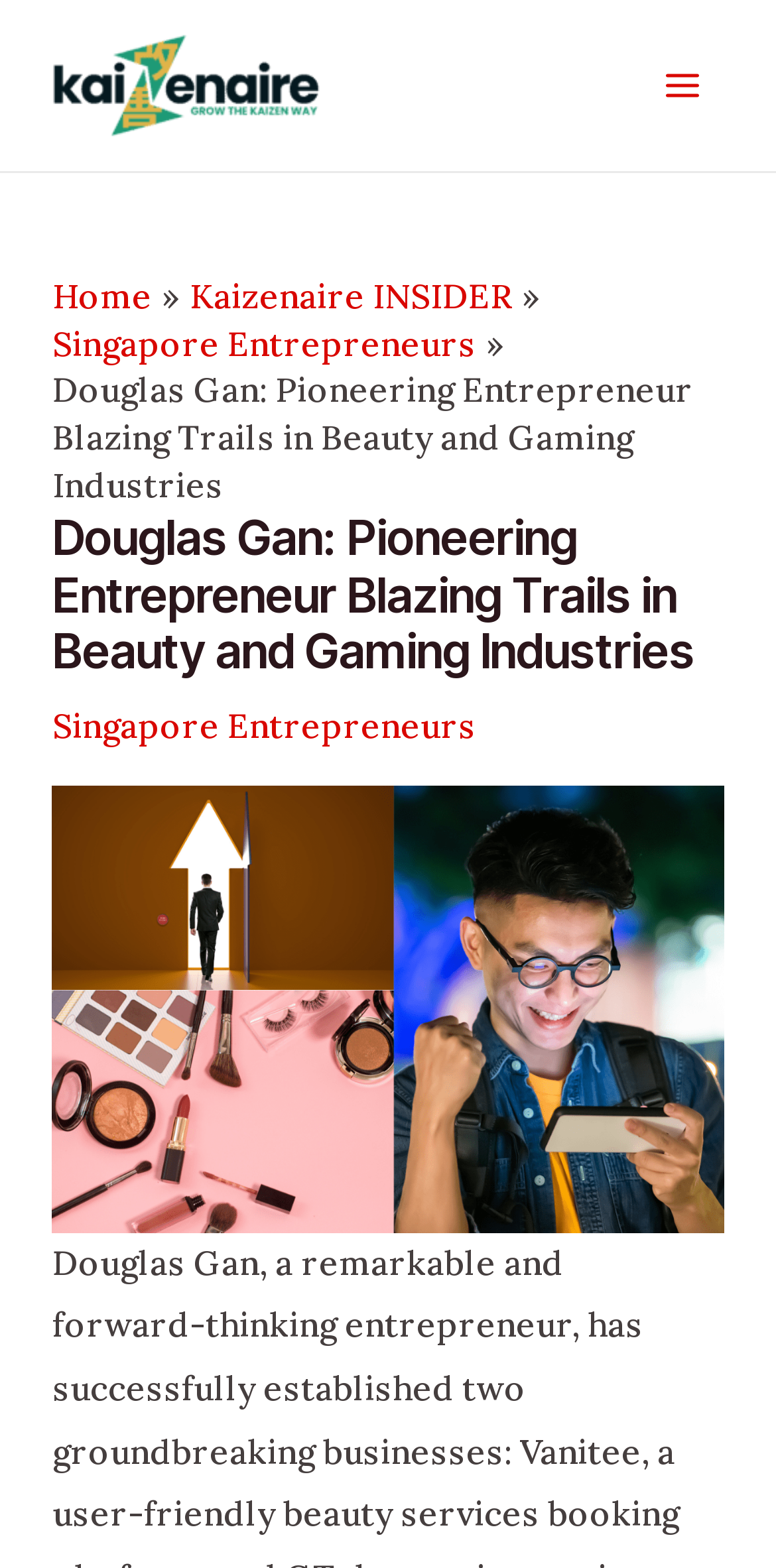Refer to the image and provide an in-depth answer to the question:
How many navigation links are in the breadcrumbs?

I counted the number of link elements within the 'Breadcrumbs' navigation element, which are 'Home', 'Kaizenaire INSIDER', and 'Singapore Entrepreneurs'.